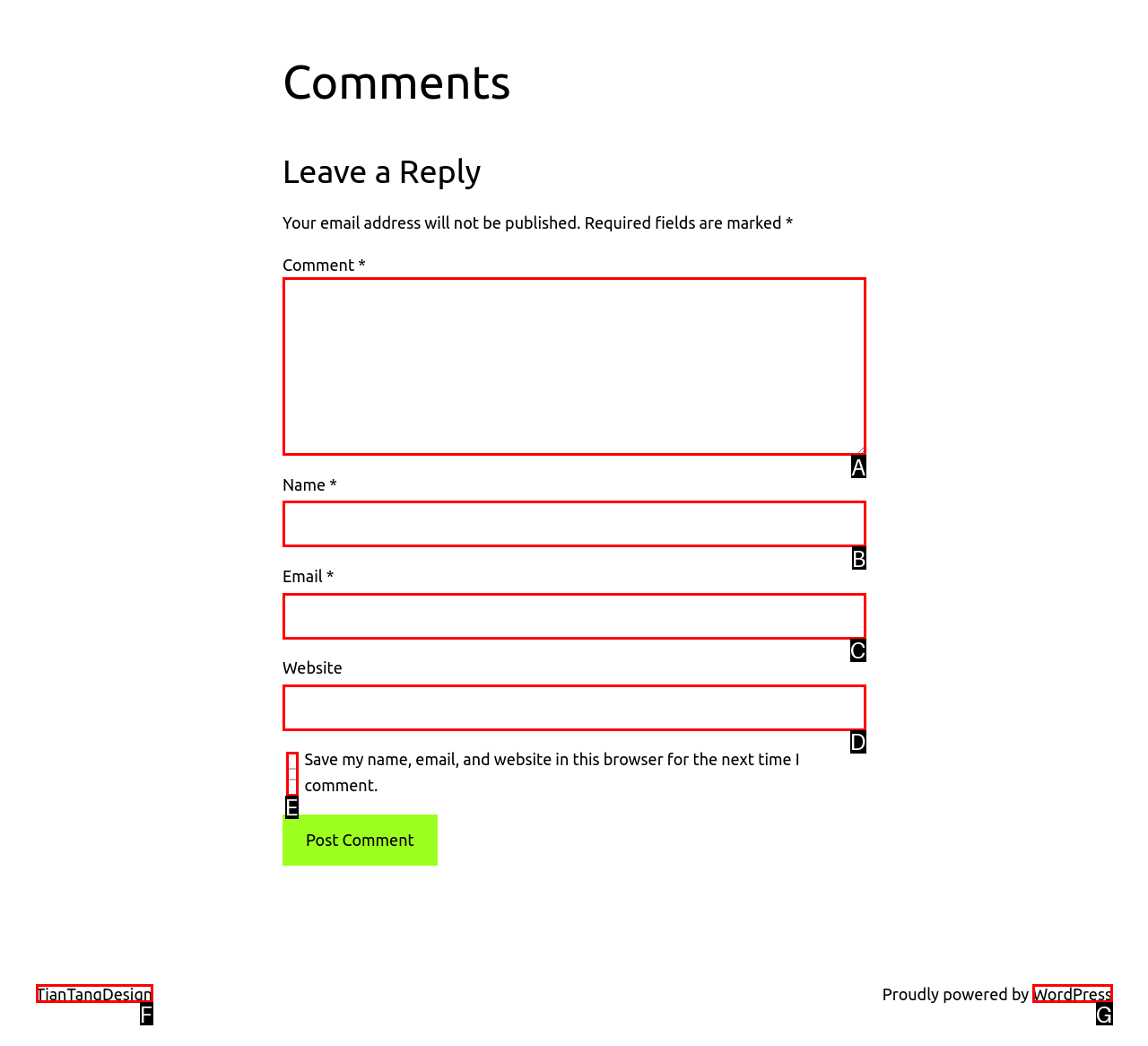From the description: TianTangDesign, select the HTML element that fits best. Reply with the letter of the appropriate option.

F